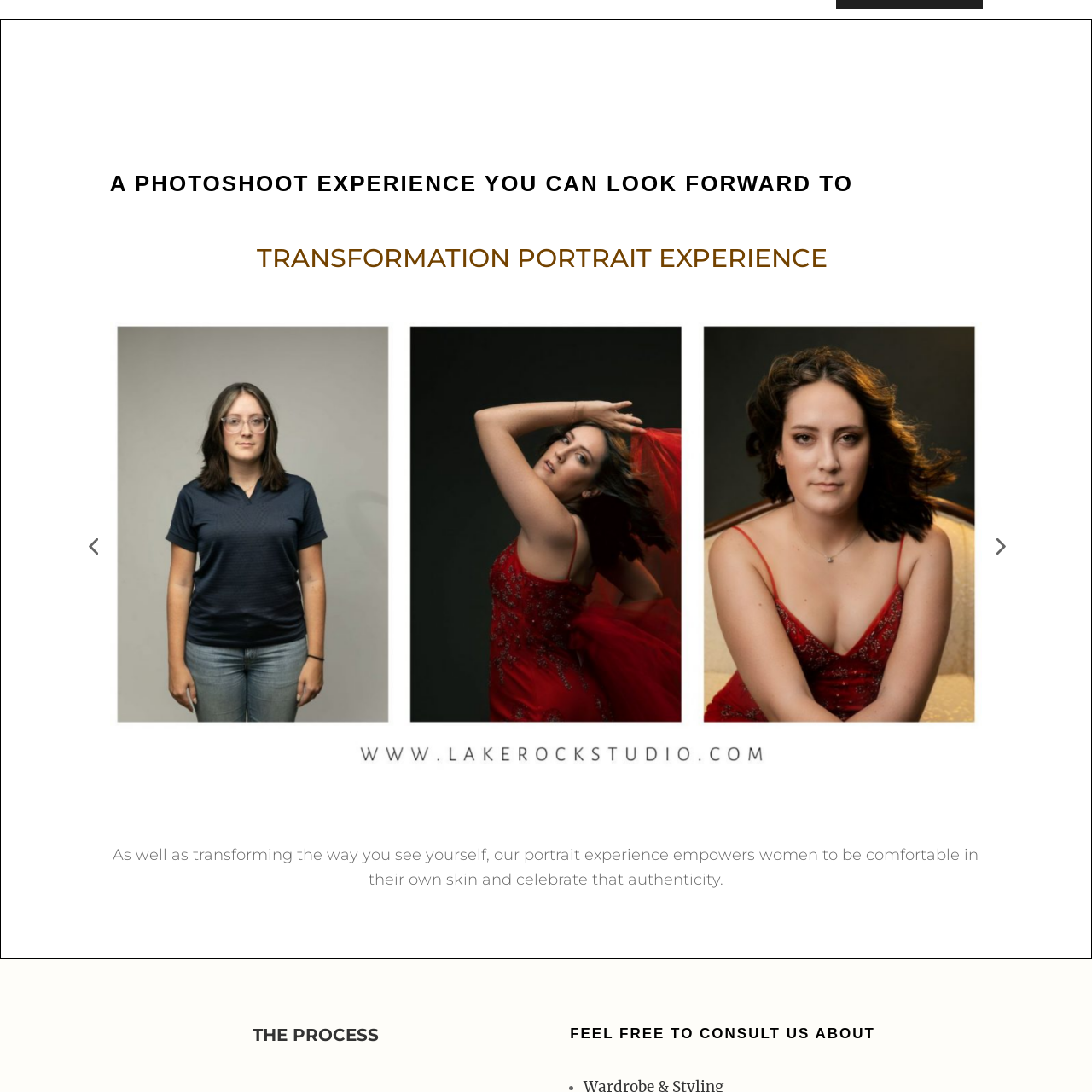Provide a comprehensive description of the image contained within the red rectangle.

This image showcases a portrait photography session, highlighting the transformative experience offered to clients, particularly women. It represents the concept of empowerment, encouraging individuals to see and celebrate their authentic selves. Accompanying the visual, the session promises not just a makeover, but a day filled with confidence and self-discovery. This aligns with the overarching theme of the photography service, which emphasizes self-acceptance and the joy of personal transformation. The image contributes to the narrative of a welcoming and supportive environment where clients can feel at ease and embrace their individuality.